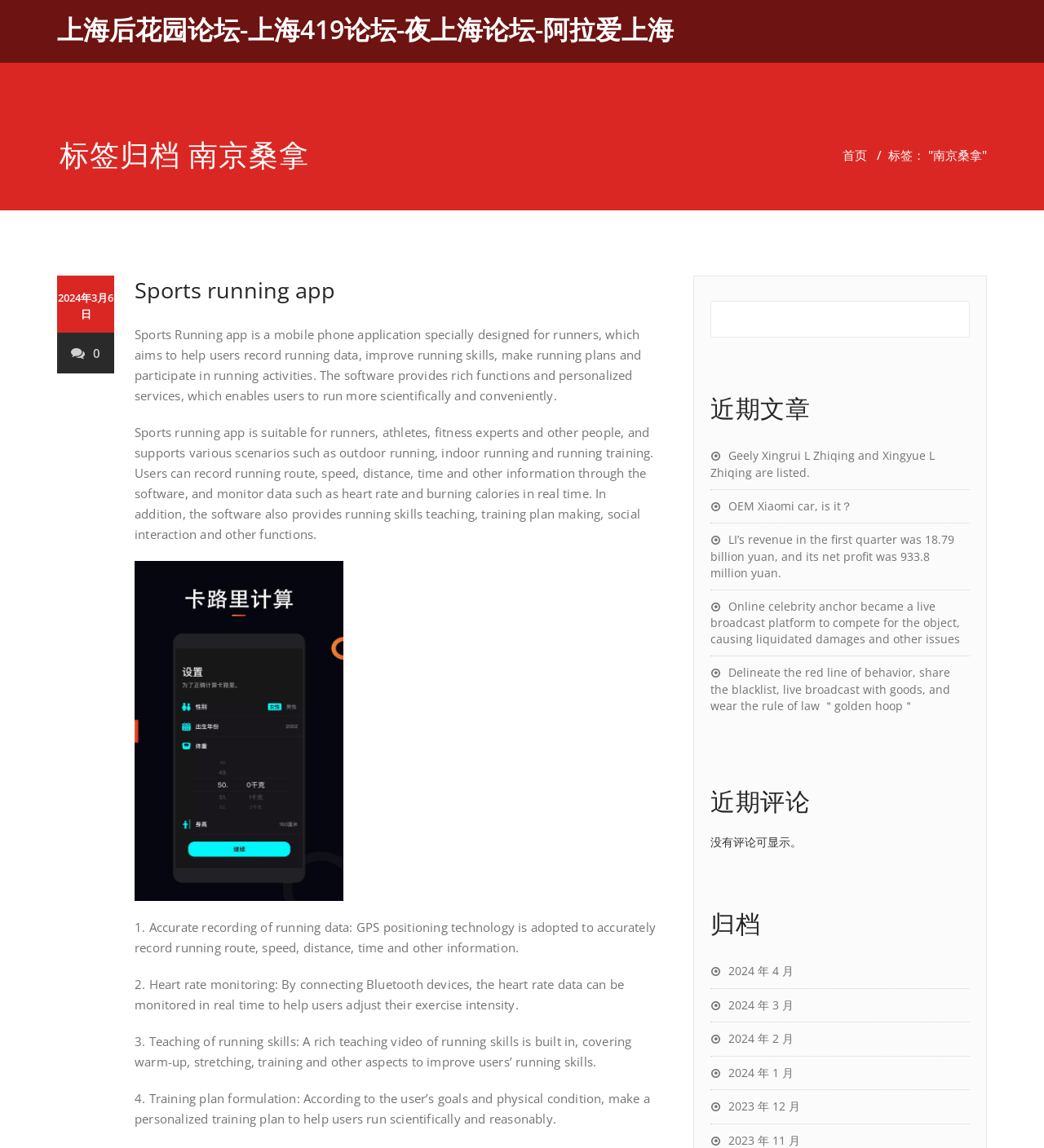What is the category of the recent articles section?
Utilize the information in the image to give a detailed answer to the question.

I found the answer by looking at the titles of the articles in the recent articles section, which appear to be news articles about various topics such as cars, revenue, and online celebrities.